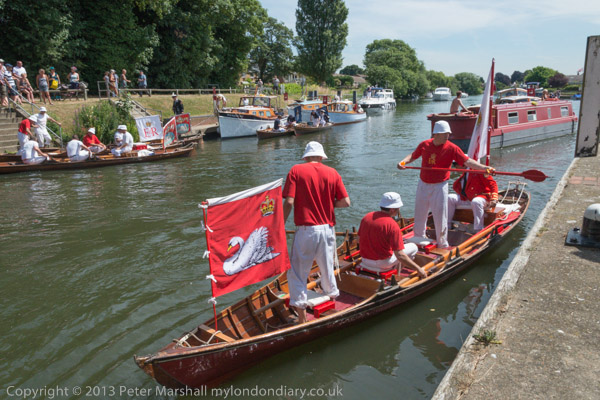What is the significance of the swan emblem on the boat?
Please ensure your answer is as detailed and informative as possible.

The caption explains that the boat's sails bear the symbol of a swan, which symbolizes the event's heritage and connection to the Thames. This suggests that the swan emblem is an important part of the event's tradition and history.